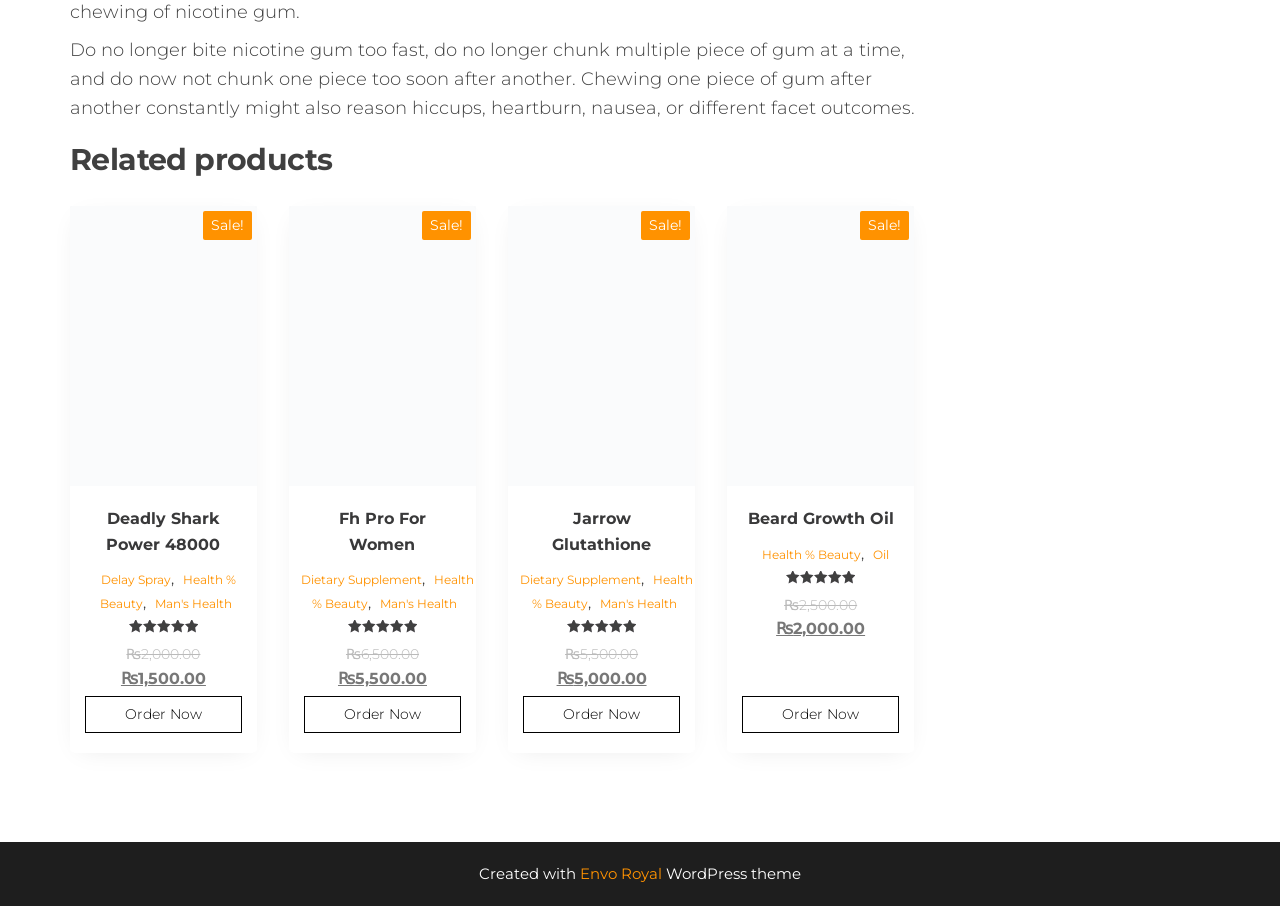Could you provide the bounding box coordinates for the portion of the screen to click to complete this instruction: "View product details of Deadly Shark Power 48000"?

[0.055, 0.227, 0.201, 0.626]